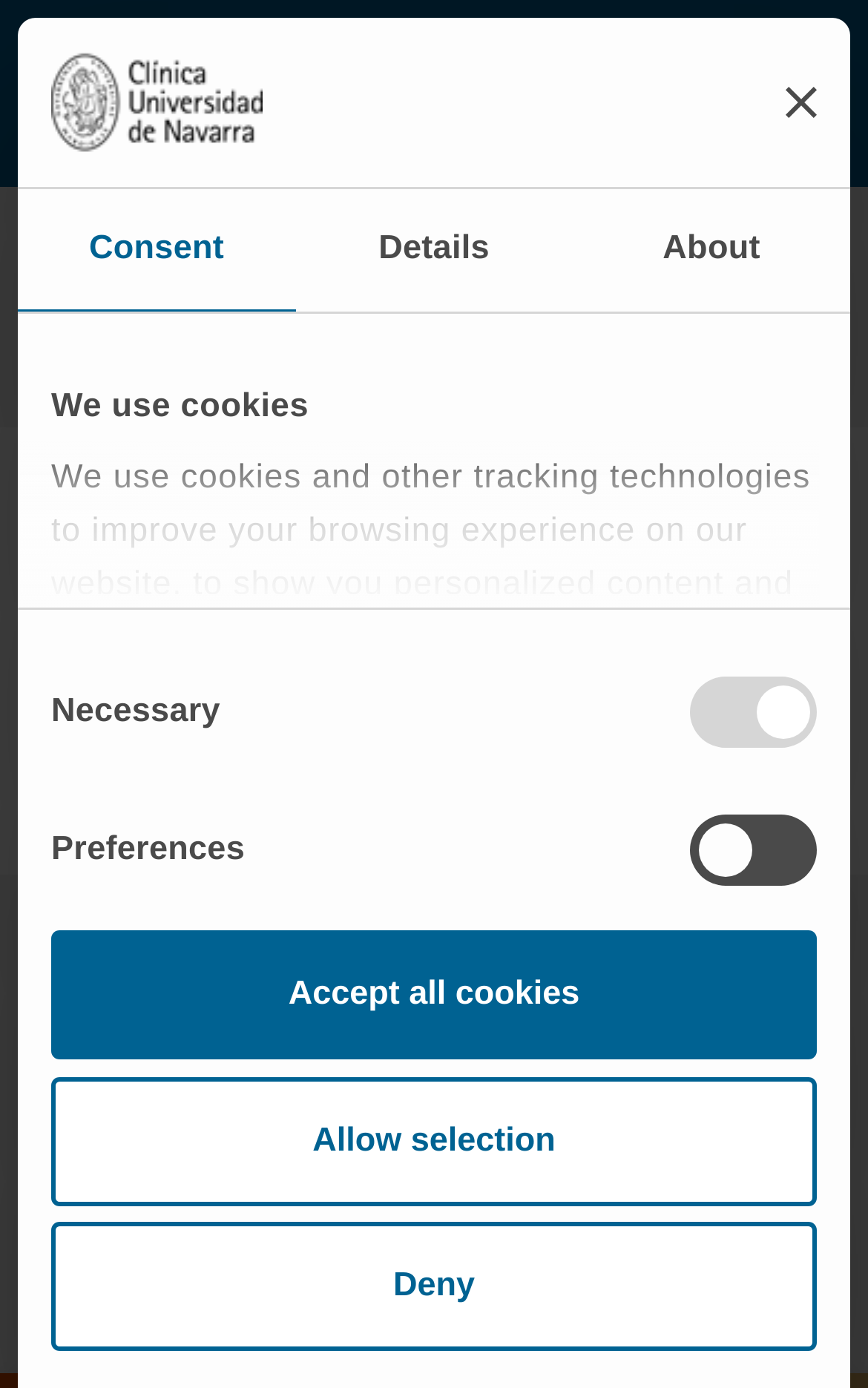Answer the following in one word or a short phrase: 
How many tabs are available?

3